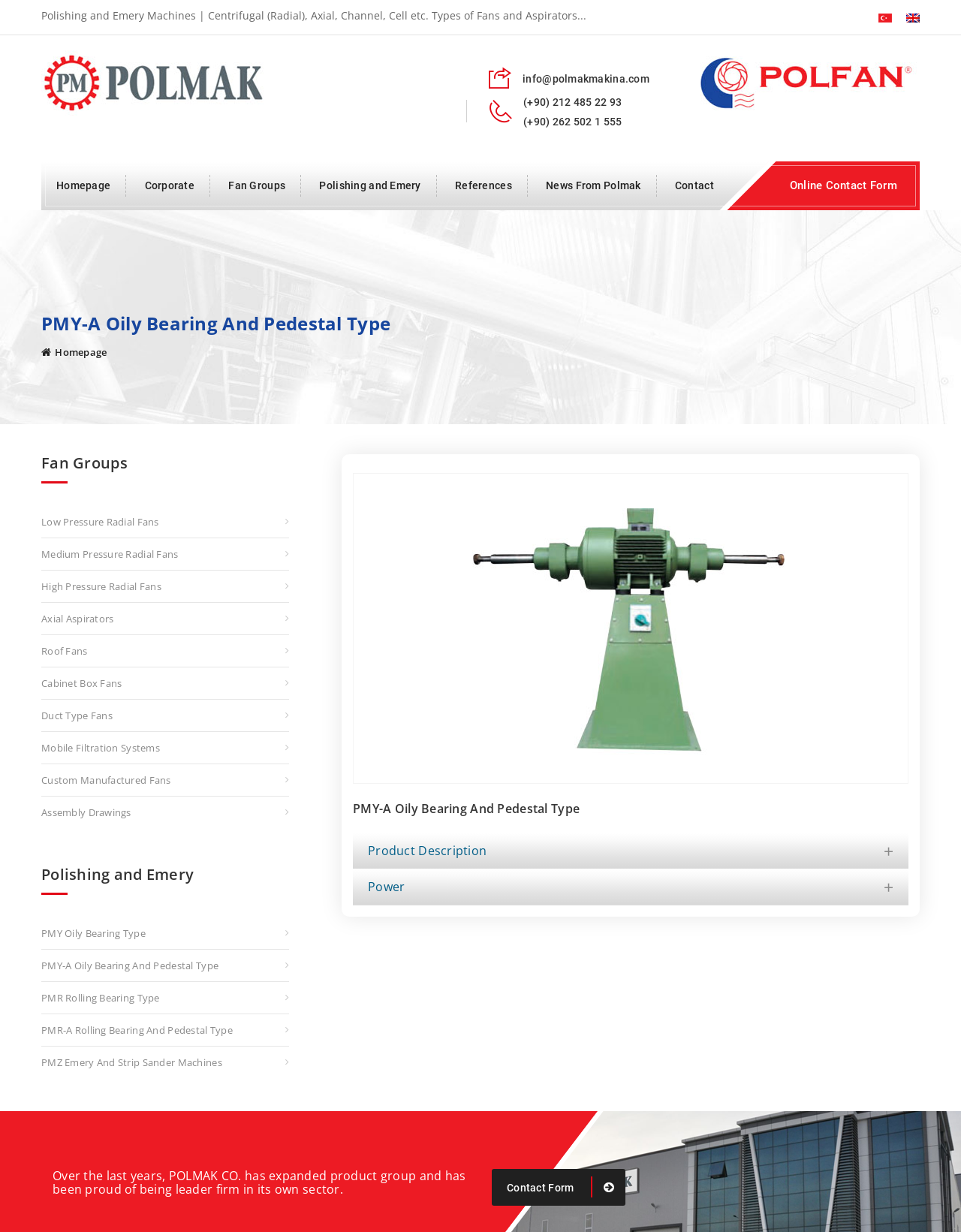Determine the bounding box coordinates of the section I need to click to execute the following instruction: "Visit Polmak Polishing and Emery Machines". Provide the coordinates as four float numbers between 0 and 1, i.e., [left, top, right, bottom].

[0.043, 0.06, 0.277, 0.072]